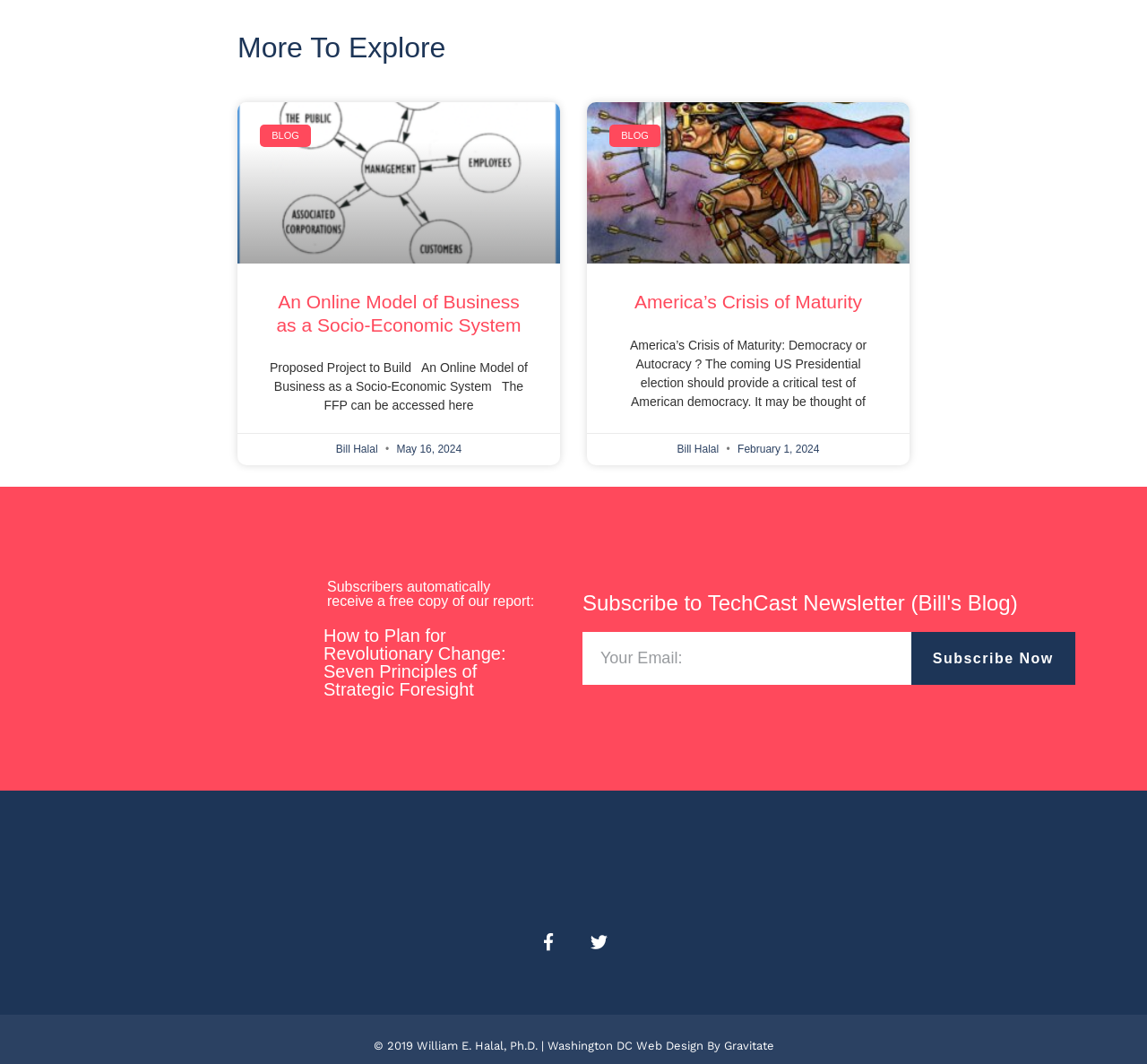Who is the author of the second blog post?
Look at the image and answer the question with a single word or phrase.

Bill Halal